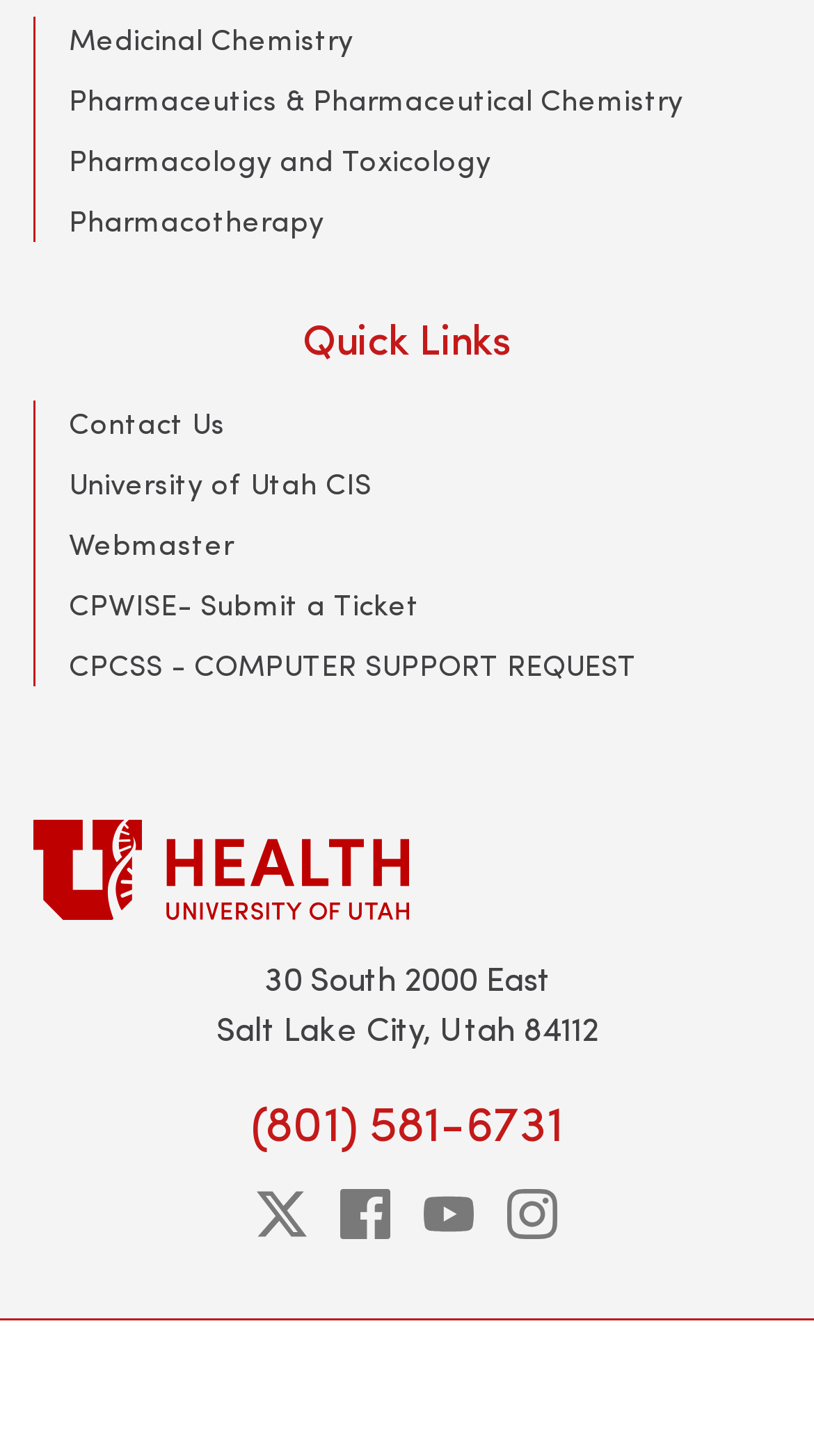Identify the bounding box coordinates of the element to click to follow this instruction: 'Follow on Twitter'. Ensure the coordinates are four float values between 0 and 1, provided as [left, top, right, bottom].

[0.315, 0.817, 0.377, 0.851]